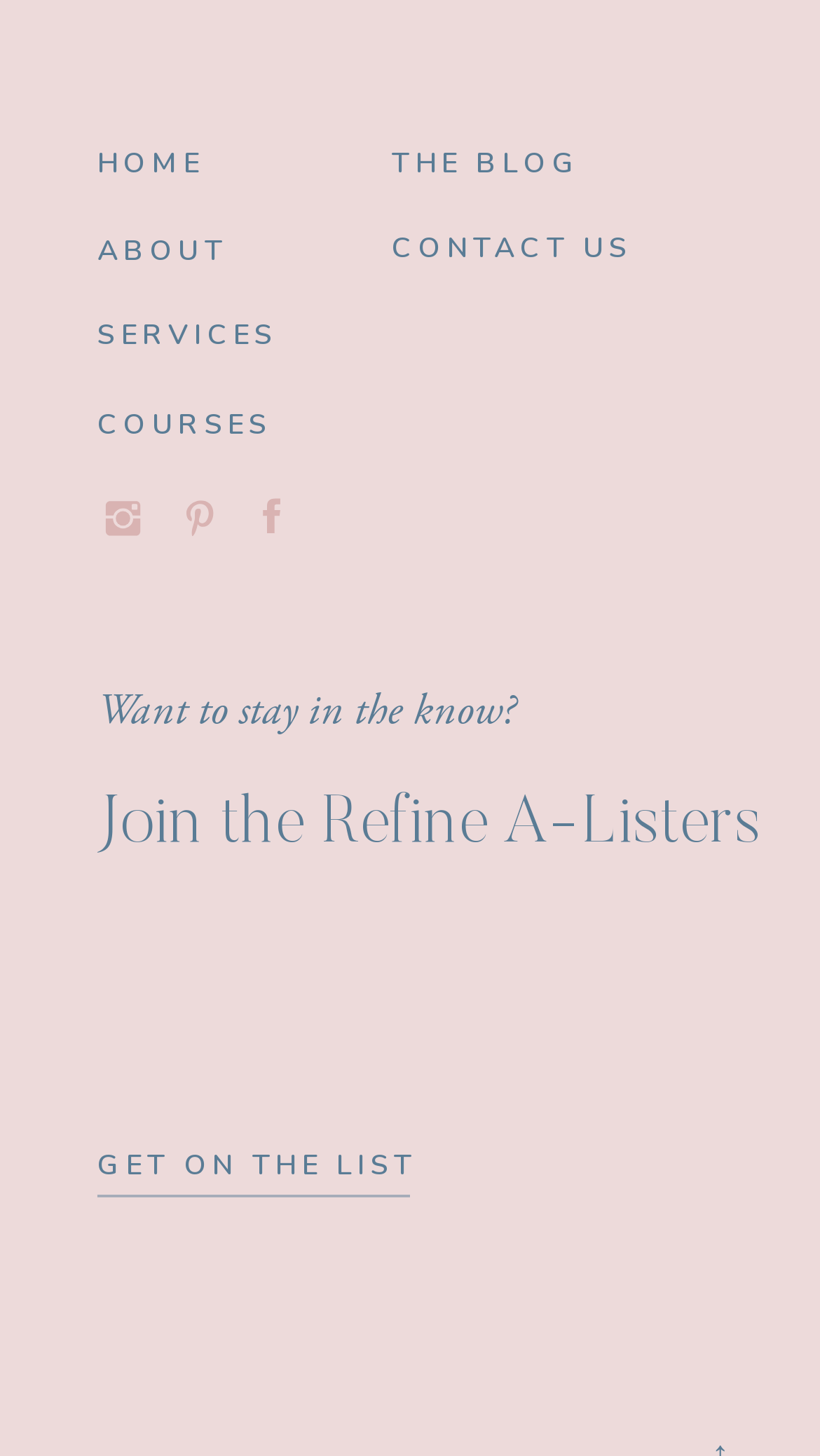Please mark the clickable region by giving the bounding box coordinates needed to complete this instruction: "go to home page".

[0.119, 0.097, 0.341, 0.134]